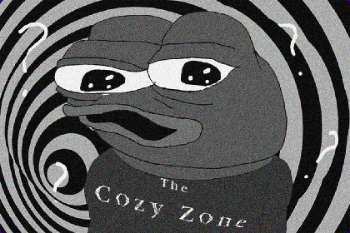Please provide a brief answer to the question using only one word or phrase: 
What is the theme implied by the 'Cozy Zone' shirt?

Relaxed atmosphere